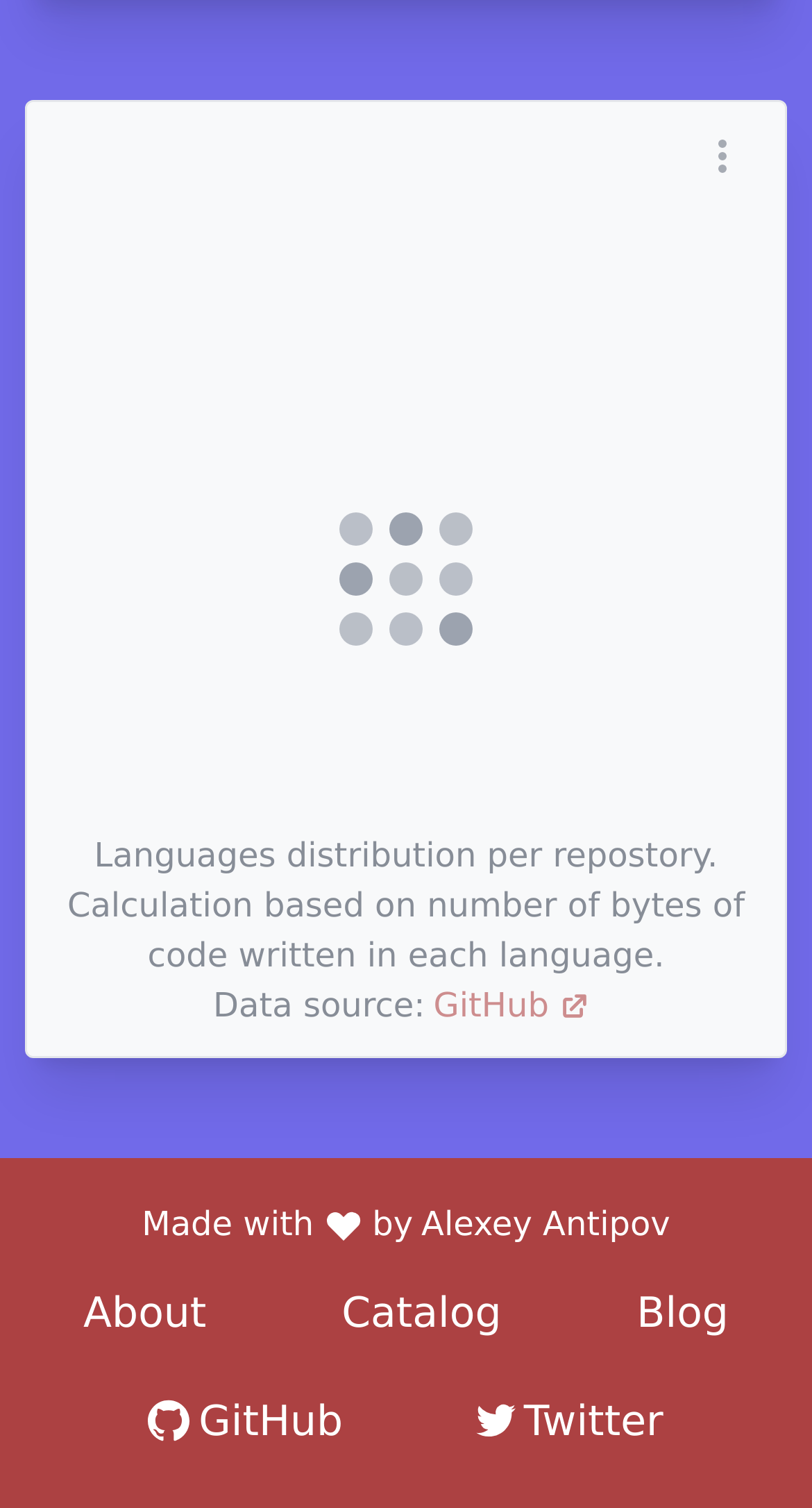Please provide a comprehensive response to the question based on the details in the image: What is the unit of measurement for the calculation?

The static text 'Calculation based on number of bytes of code written in each language.' indicates that the unit of measurement for the calculation is bytes.